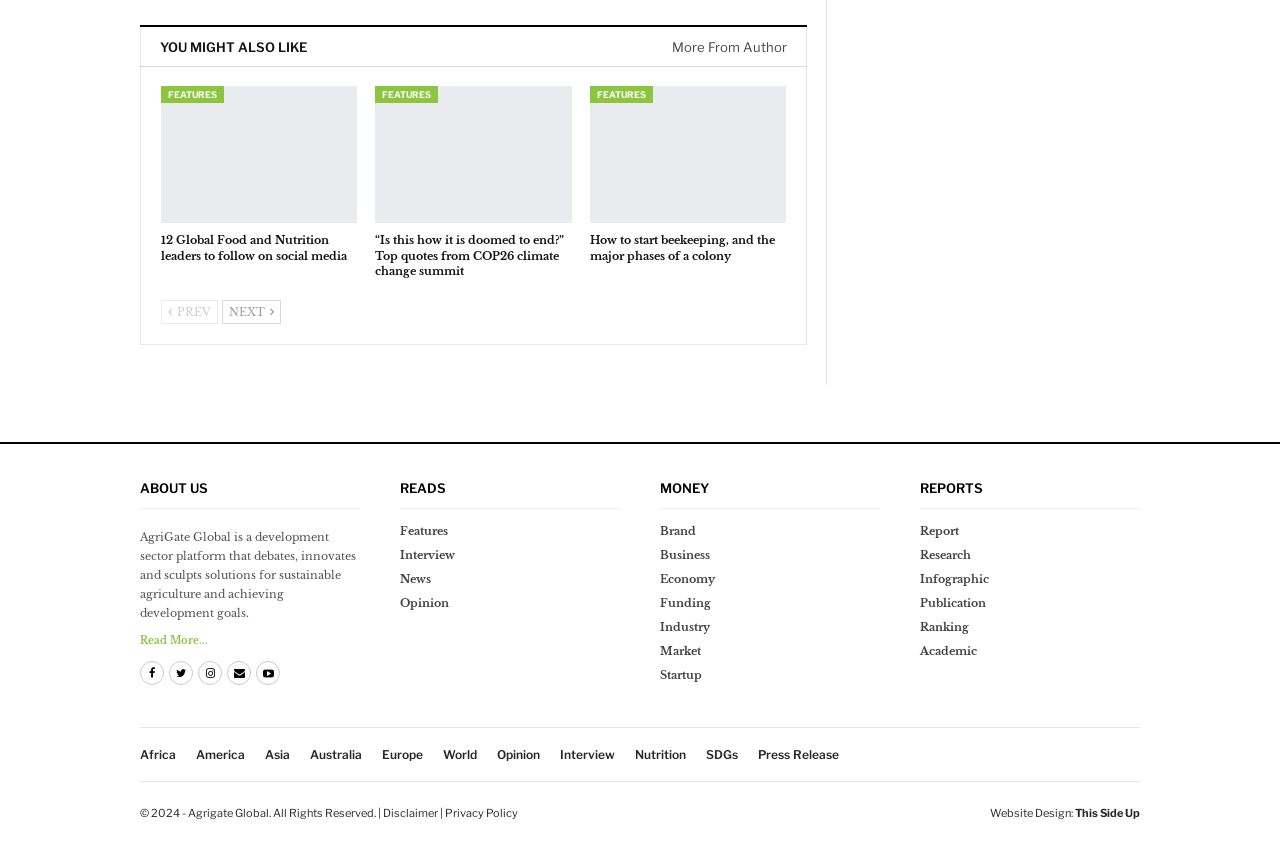Answer in one word or a short phrase: 
What are the regions listed in the footer?

Africa, America, Asia, Australia, Europe, World